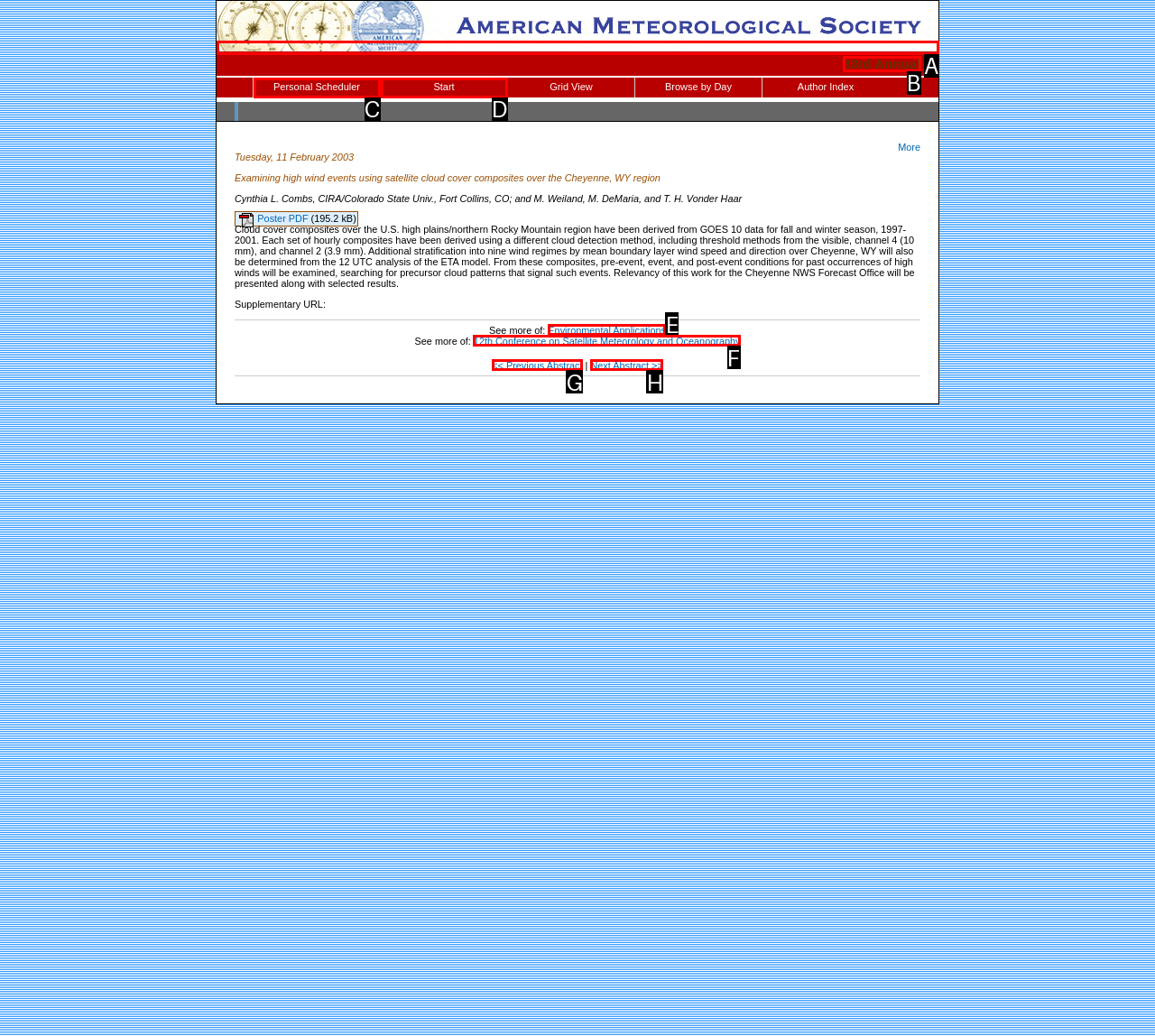Determine which HTML element best suits the description: Personal Scheduler. Reply with the letter of the matching option.

C